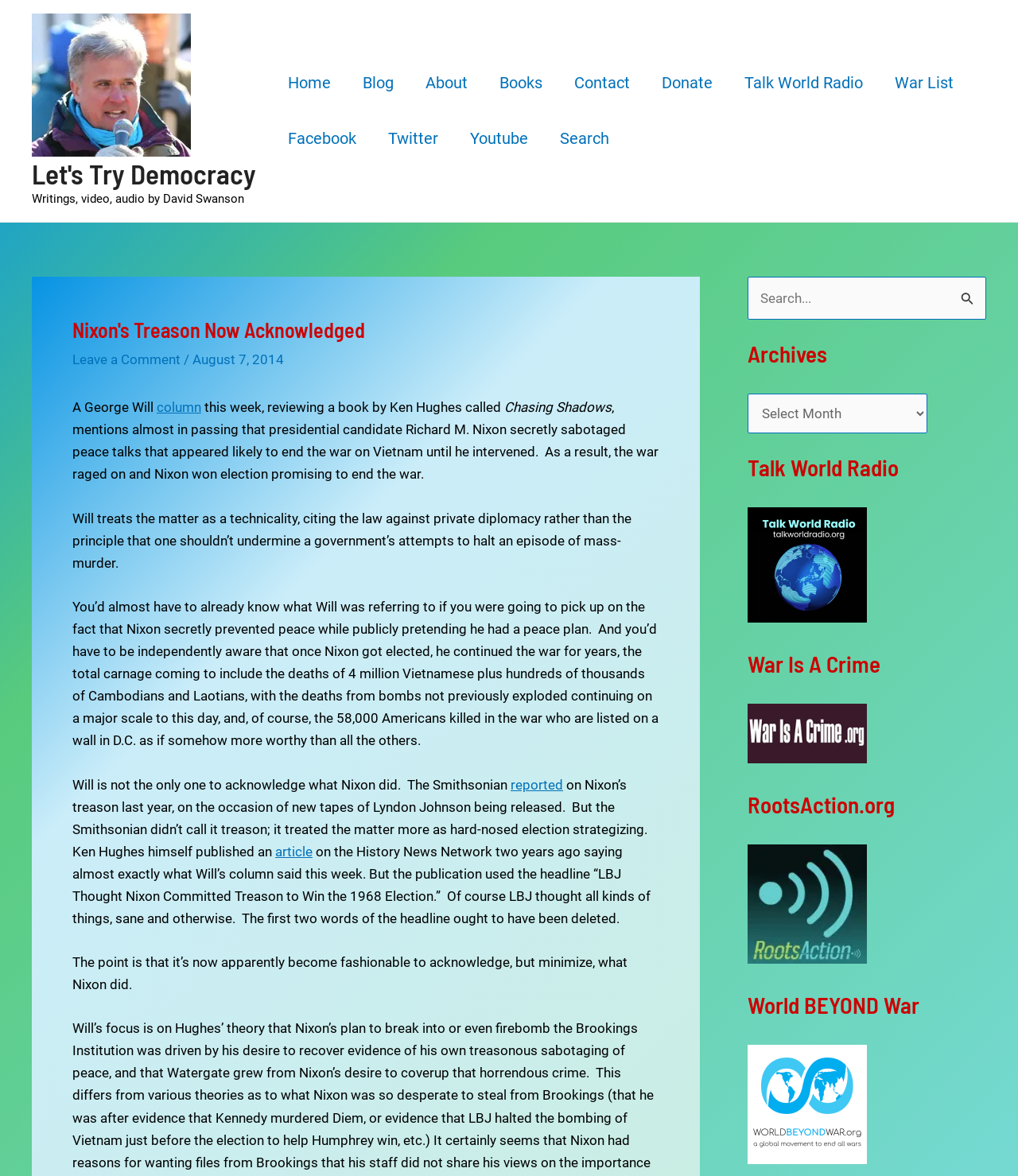Please specify the bounding box coordinates of the clickable section necessary to execute the following command: "Click on the 'Home' link".

[0.267, 0.047, 0.341, 0.094]